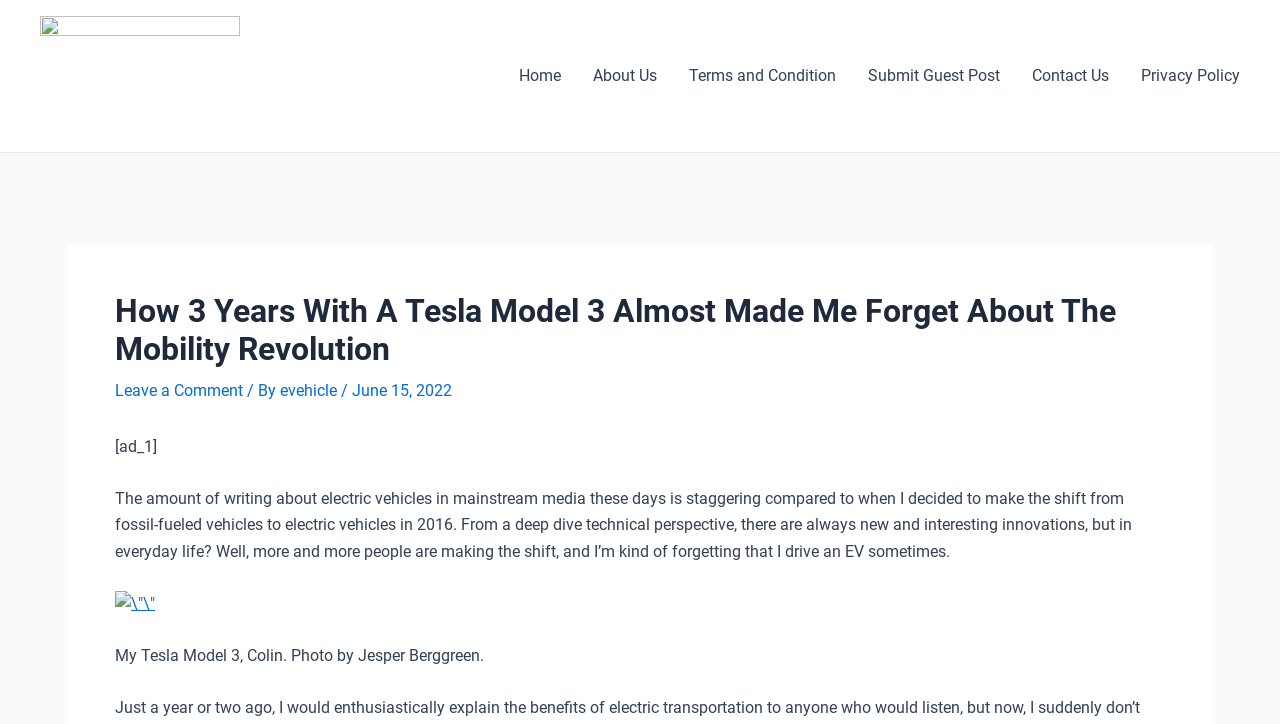Can you look at the image and give a comprehensive answer to the question:
What is the name of the author?

I found the author's name 'evehicle' next to the date 'June 15, 2022'.